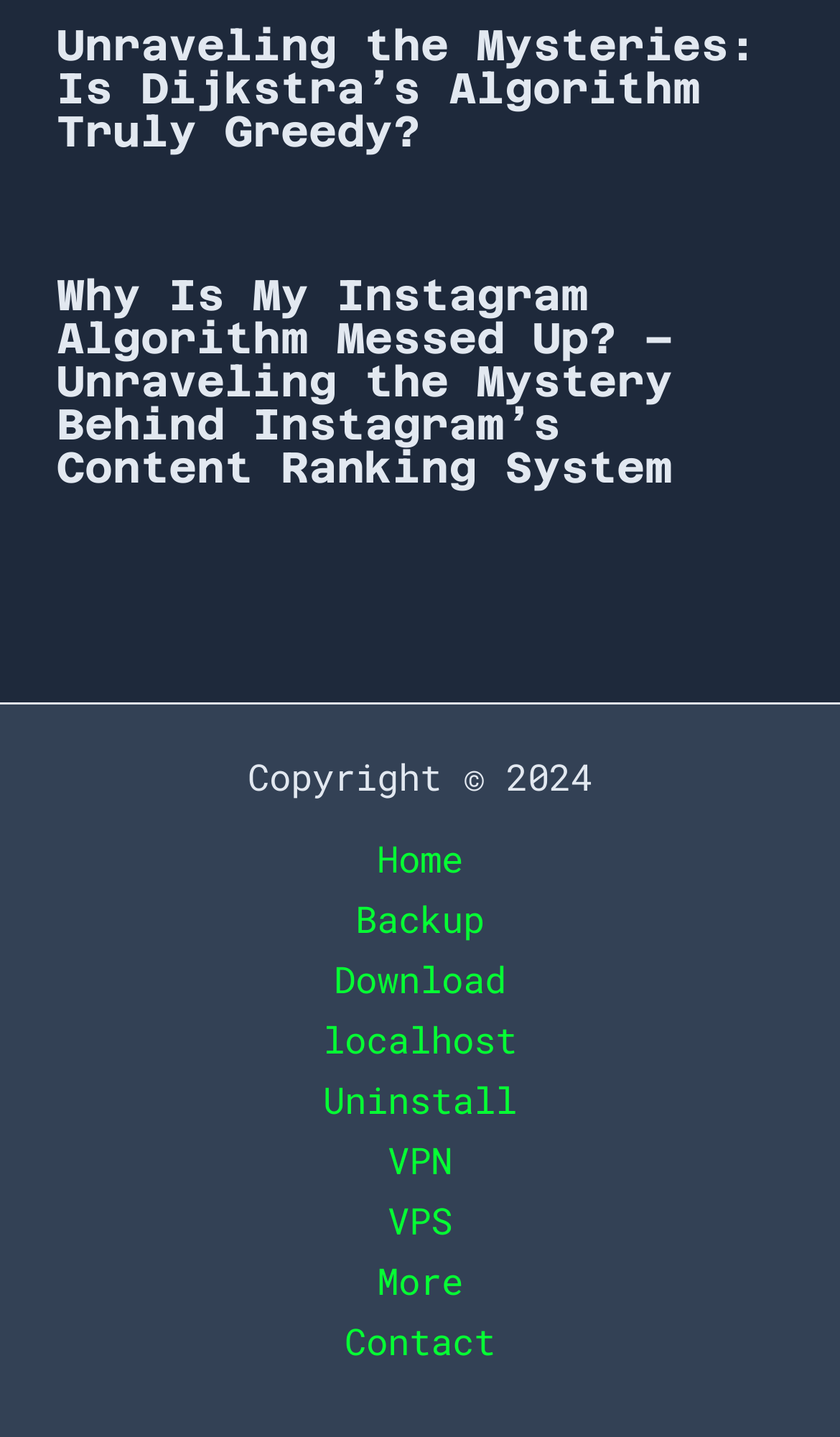Bounding box coordinates are specified in the format (top-left x, top-left y, bottom-right x, bottom-right y). All values are floating point numbers bounded between 0 and 1. Please provide the bounding box coordinate of the region this sentence describes: Uninstall

[0.333, 0.745, 0.667, 0.787]